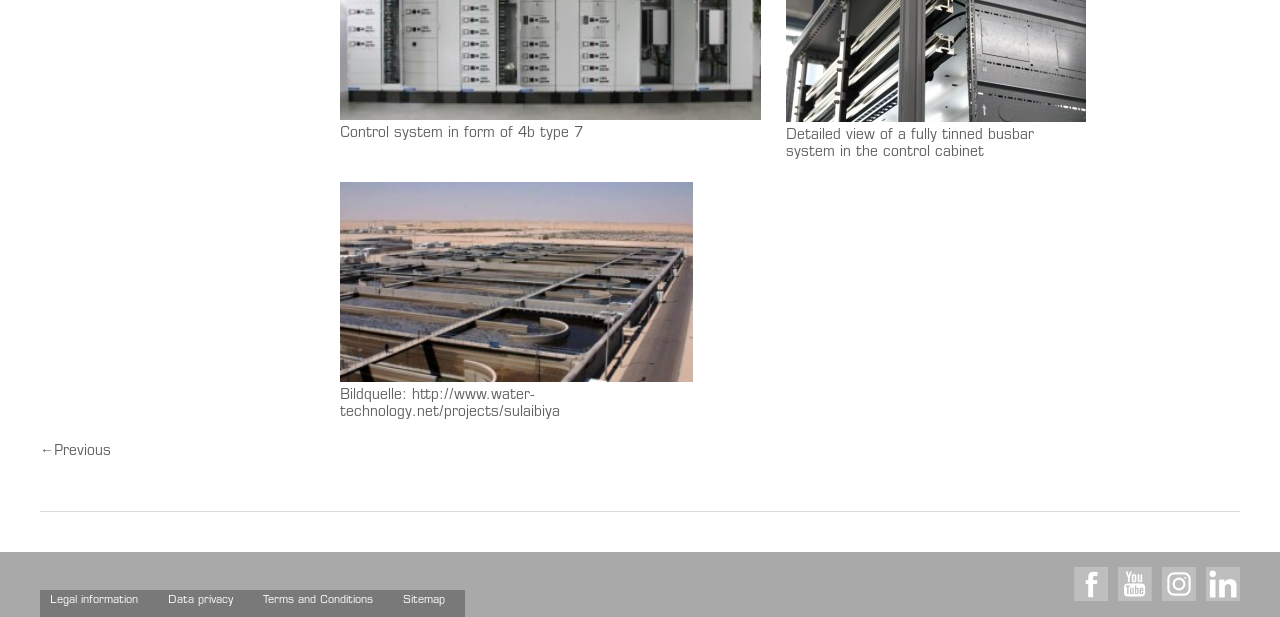How many social media links are present at the bottom of the page?
We need a detailed and exhaustive answer to the question. Please elaborate.

The answer can be found by looking at the links at the bottom of the page, which include Facebook, Youtube, Instagram, and LinkedIn. There are four social media links in total.